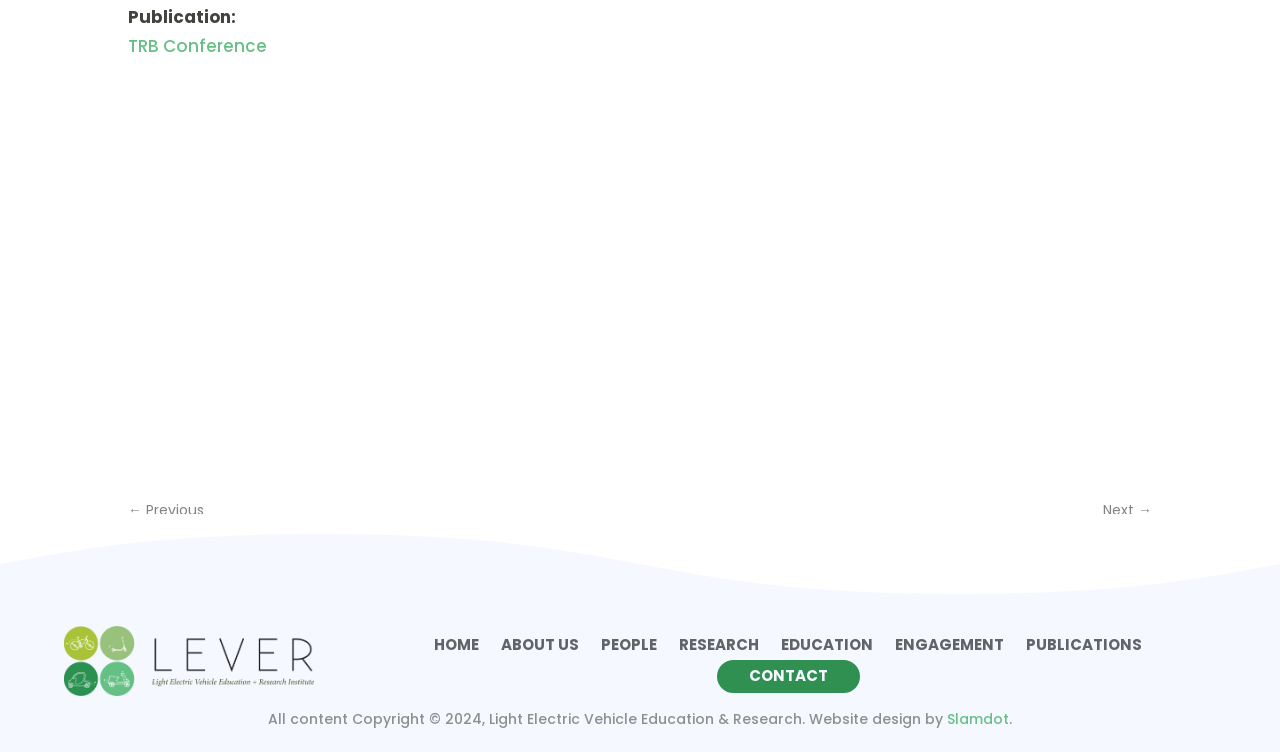Locate the bounding box coordinates of the area that needs to be clicked to fulfill the following instruction: "go to next page". The coordinates should be in the format of four float numbers between 0 and 1, namely [left, top, right, bottom].

[0.862, 0.66, 0.9, 0.698]